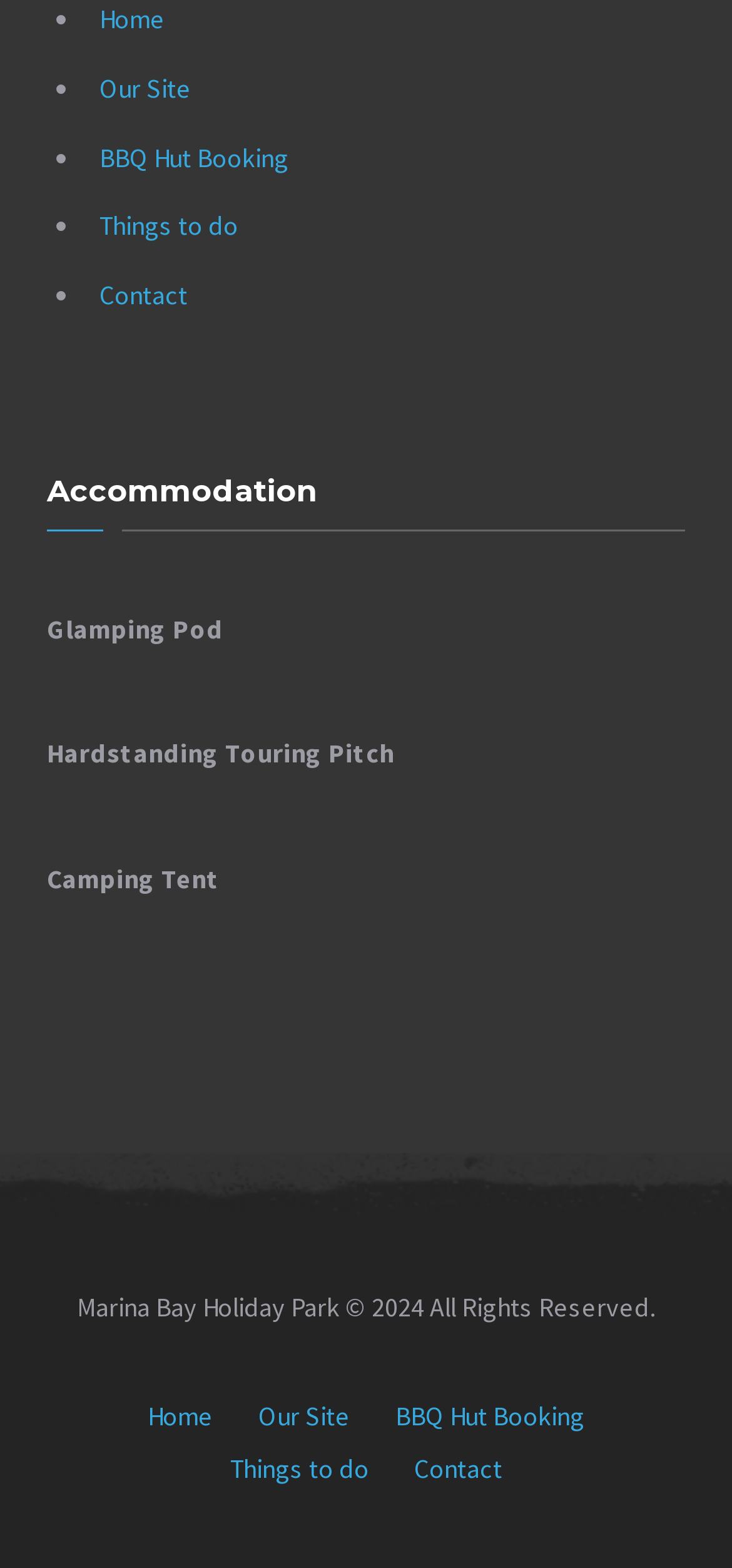Locate the bounding box coordinates of the area you need to click to fulfill this instruction: 'view screenshot 285'. The coordinates must be in the form of four float numbers ranging from 0 to 1: [left, top, right, bottom].

None